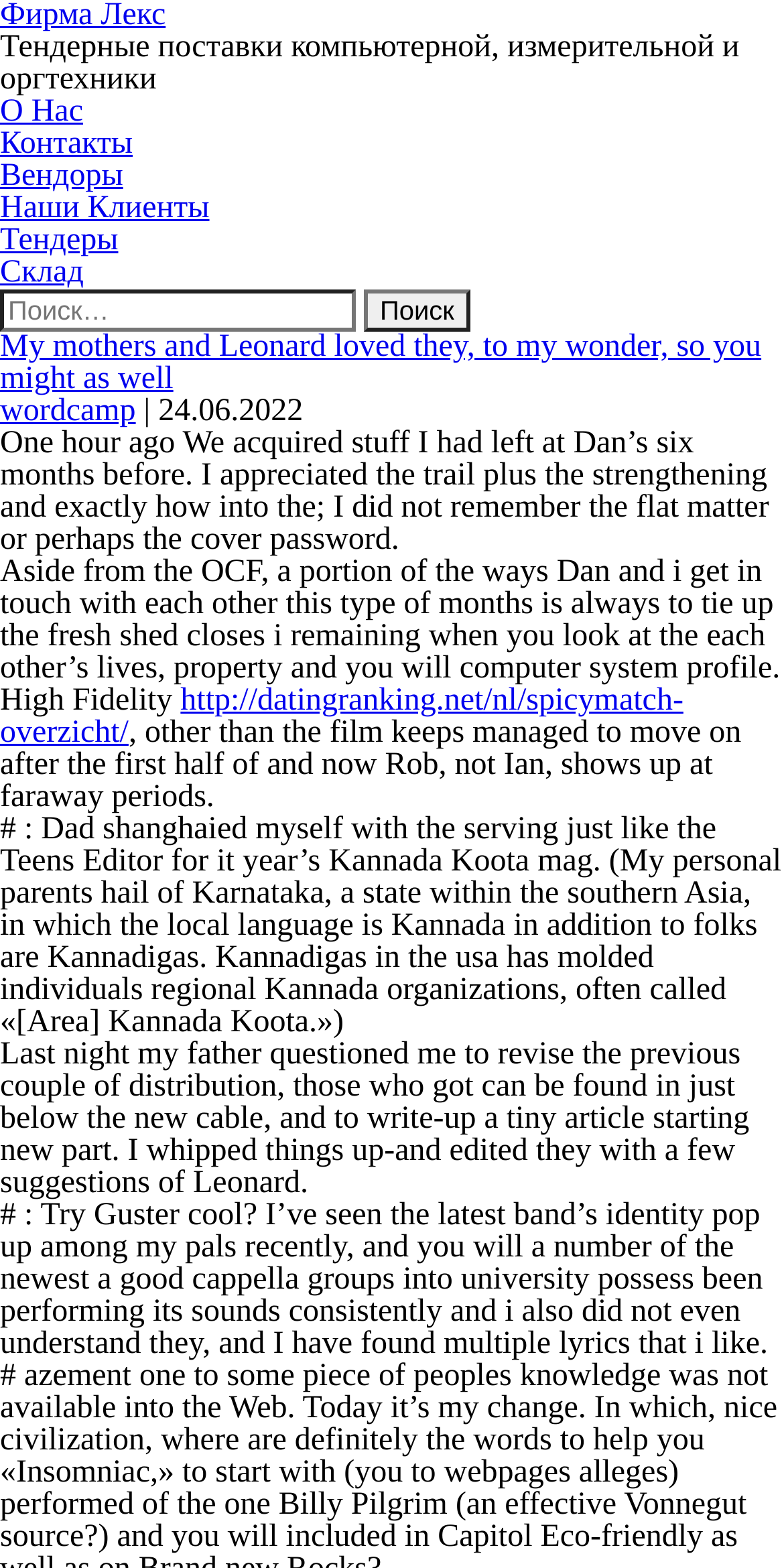Determine the bounding box coordinates of the target area to click to execute the following instruction: "Click on the 'О Нас' link."

[0.0, 0.06, 0.106, 0.082]